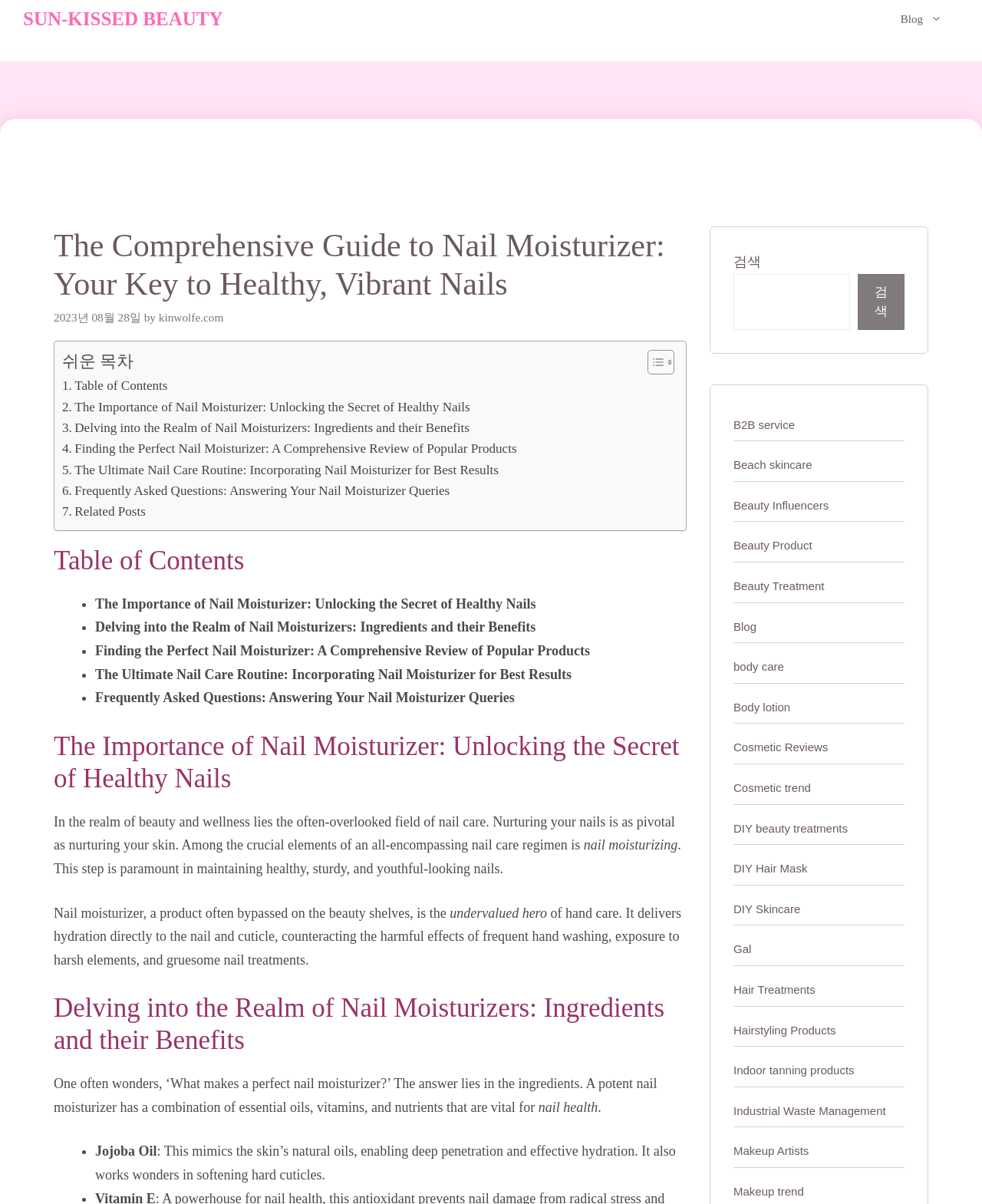Provide a thorough and detailed response to the question by examining the image: 
What is the purpose of nail moisturizer?

According to the webpage, nail moisturizer is used to deliver hydration directly to the nail and cuticle, counteracting the harmful effects of frequent hand washing, exposure to harsh elements, and gruesome nail treatments. This suggests that the purpose of nail moisturizer is to promote hydration and overall nail health.